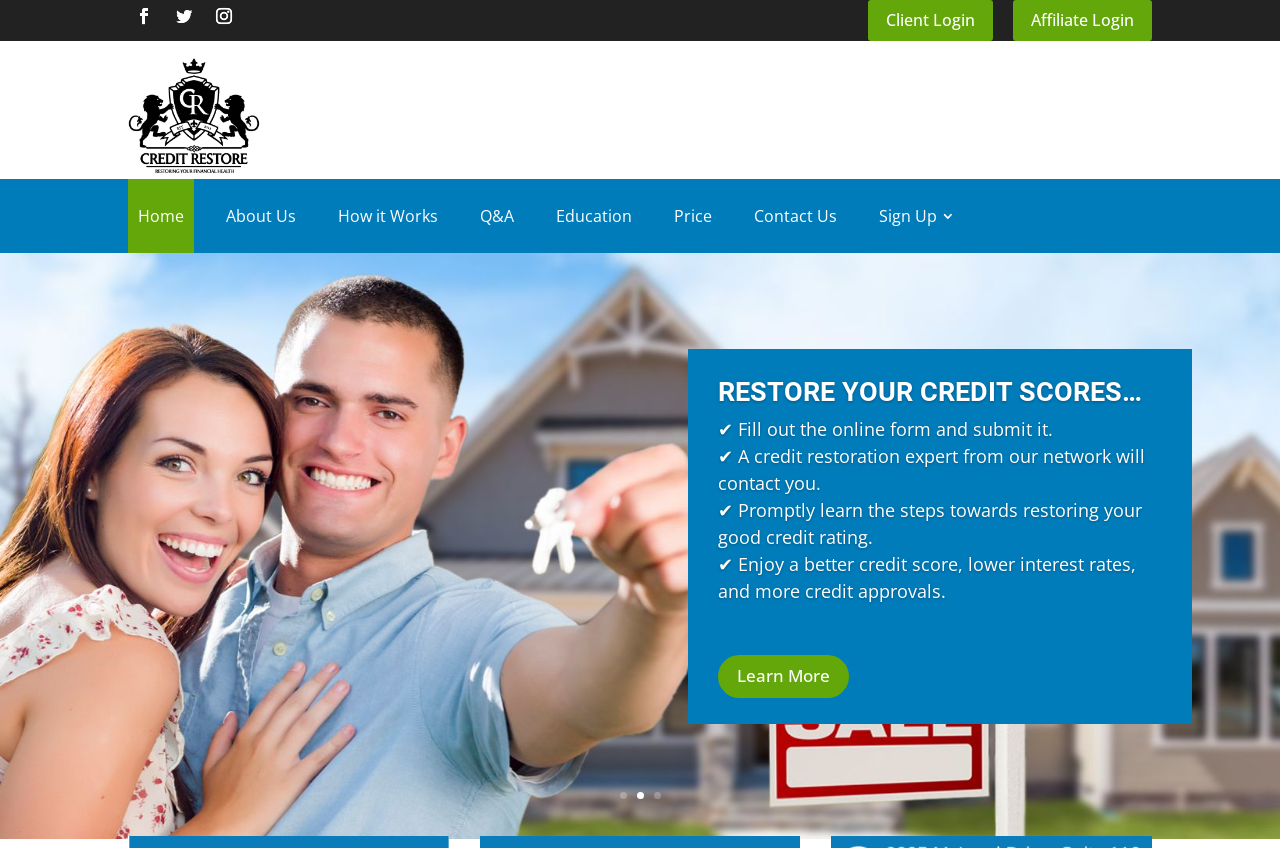Provide a short answer using a single word or phrase for the following question: 
How many steps are involved in the credit restoration process?

4